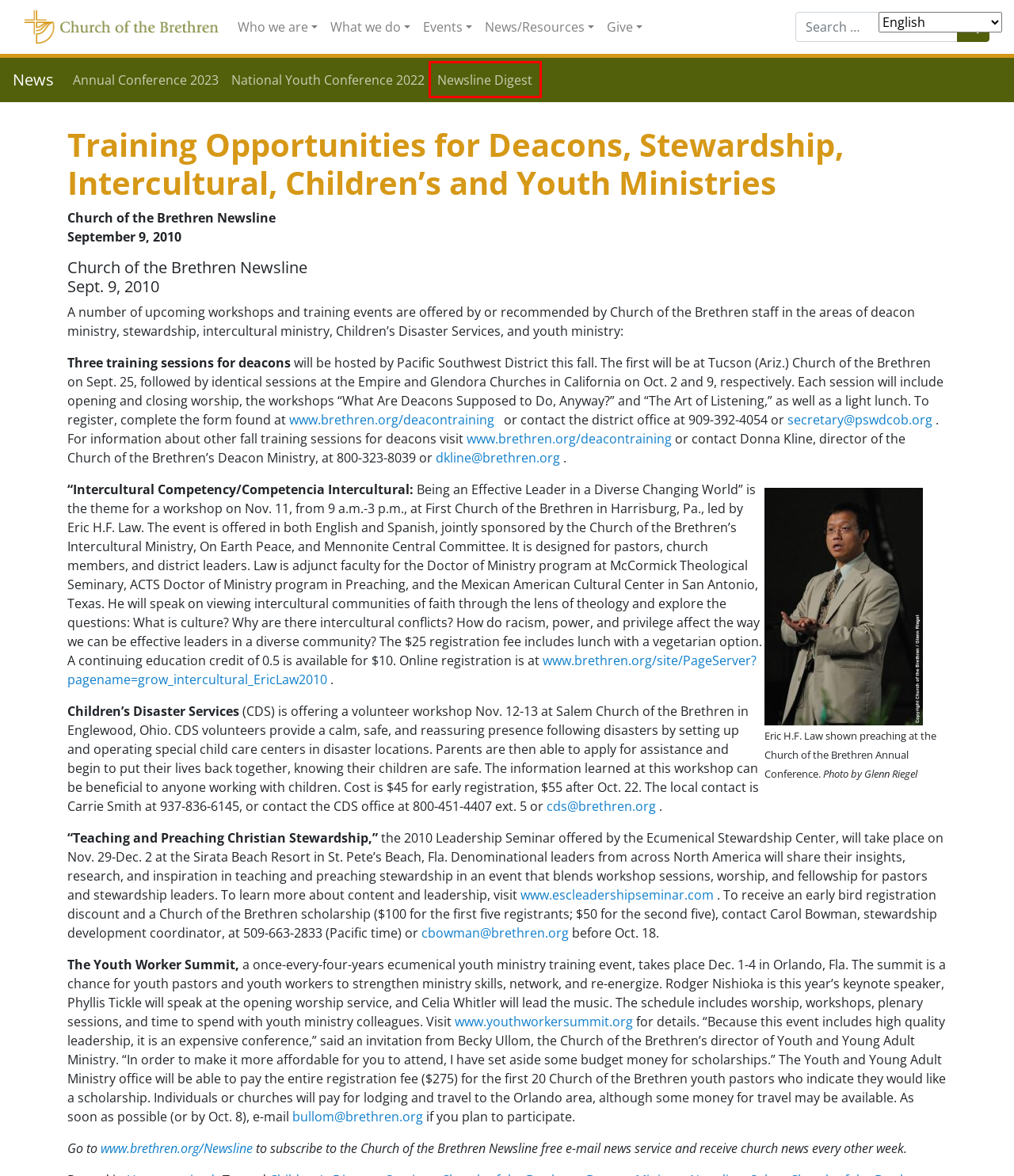Given a webpage screenshot with a red bounding box around a particular element, identify the best description of the new webpage that will appear after clicking on the element inside the red bounding box. Here are the candidates:
A. Church of the Brethren – Continuing the work of Jesus. Peacefully. Simply. Together.
B. National Youth Conference 2022 – News
C. Mission Advancement
D. Newsline – News
E. Newsline Digest – News
F. Annual Conference 2023 – News
G. News
H. Home - Christian Summer Camps and Mission Trips For Children and Youth Groups | Passport Inc

E